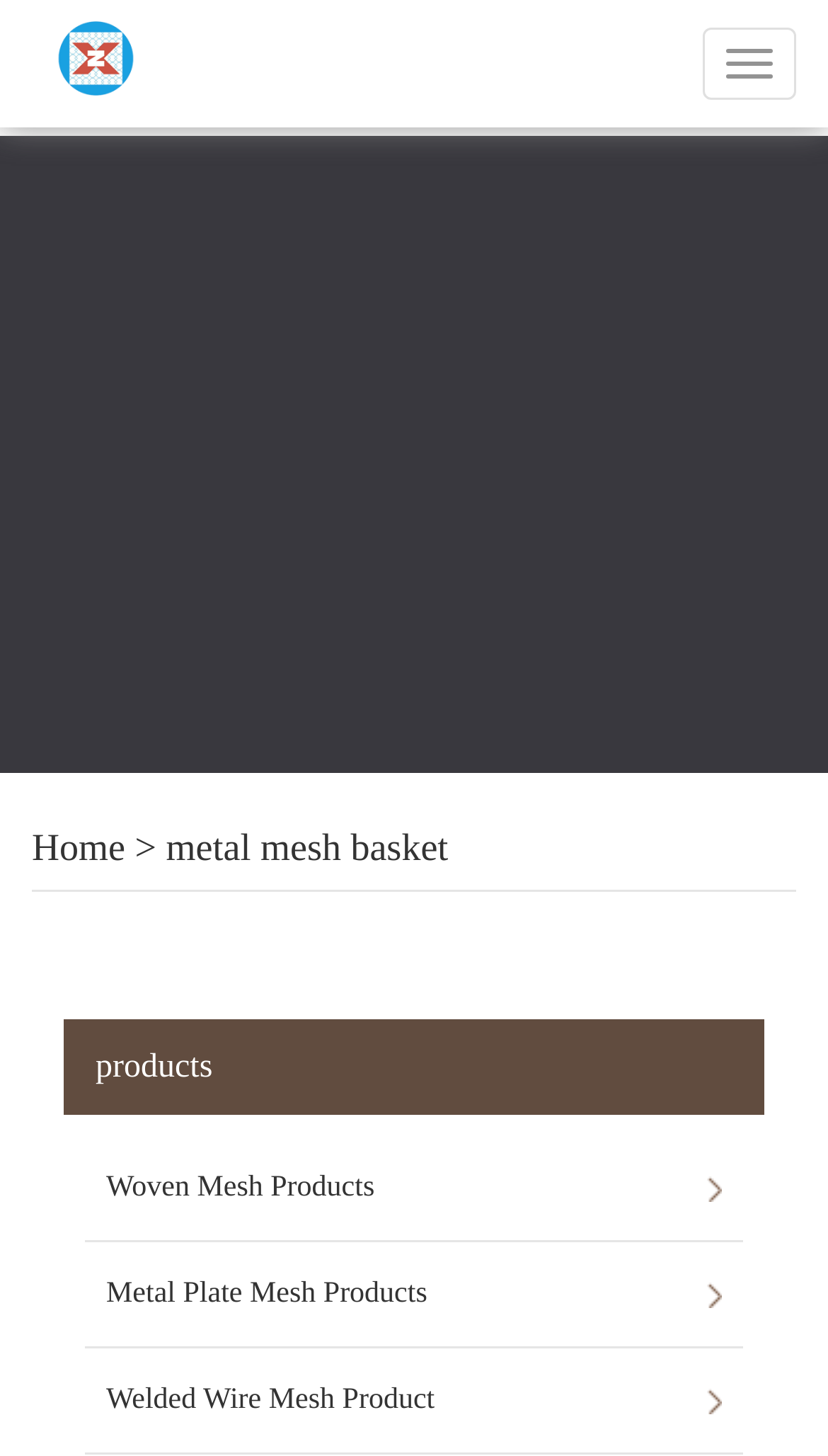Determine the bounding box coordinates for the element that should be clicked to follow this instruction: "Make an enquiry". The coordinates should be given as four float numbers between 0 and 1, in the format [left, top, right, bottom].

None